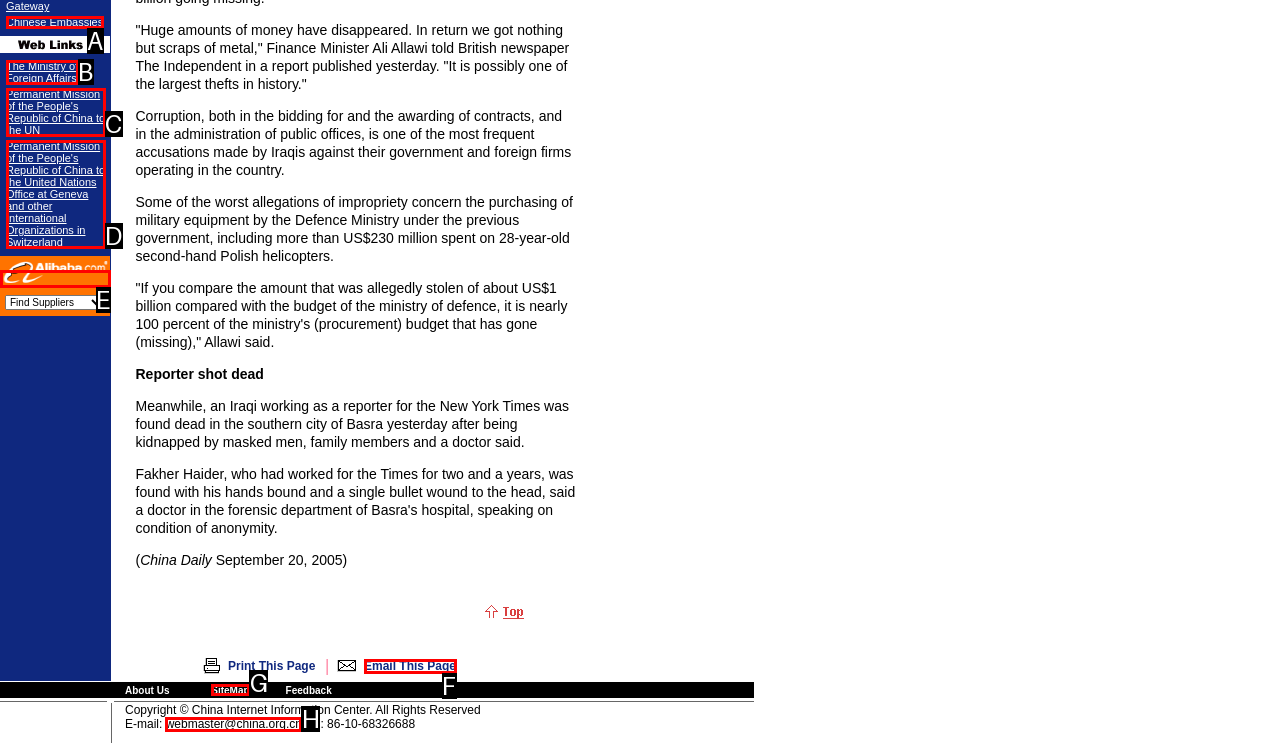Find the option that aligns with: Chinese Embassies
Provide the letter of the corresponding option.

A